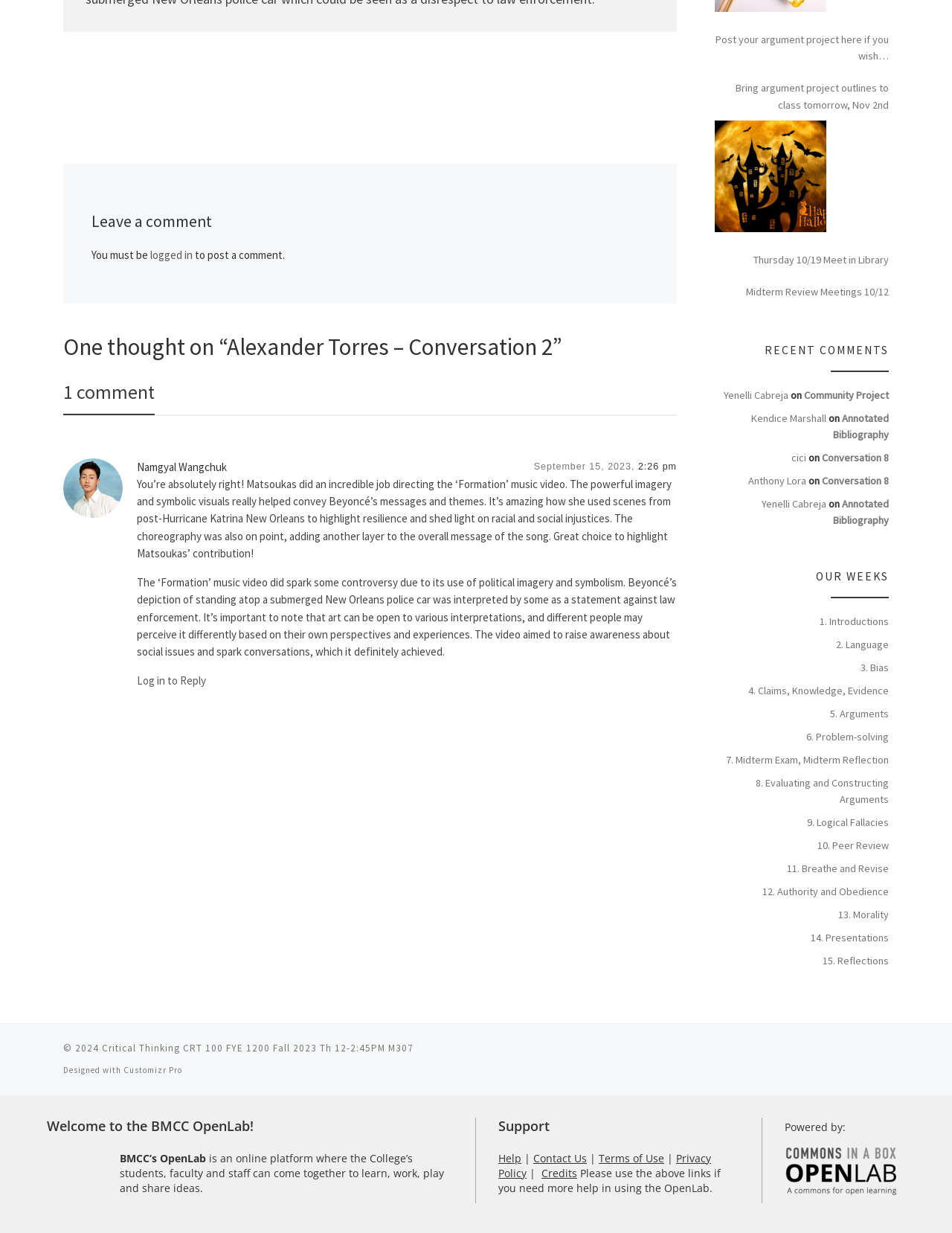Show the bounding box coordinates for the HTML element described as: "9. Logical Fallacies".

[0.848, 0.66, 0.934, 0.673]